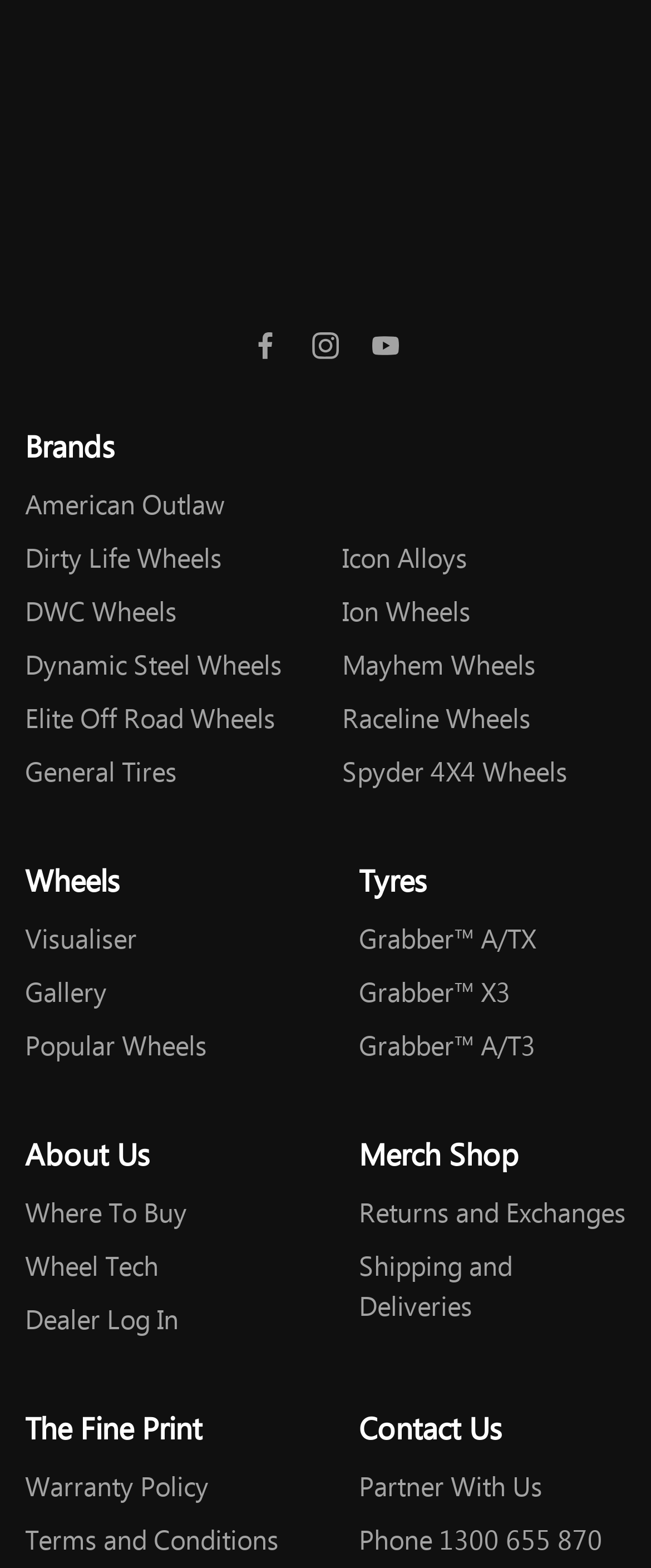What is the purpose of the 'Visualiser' link?
Respond with a short answer, either a single word or a phrase, based on the image.

To visualize wheels